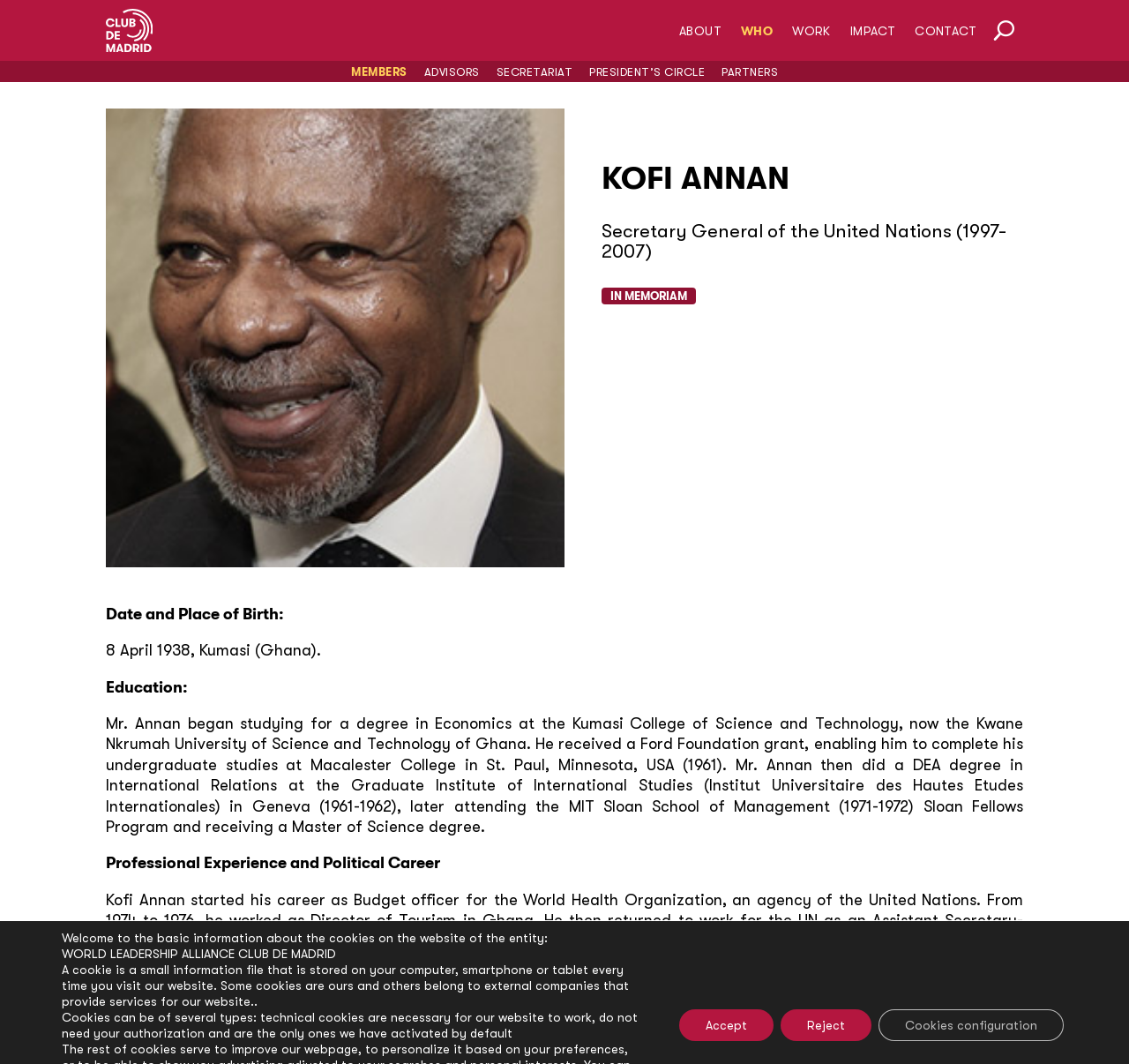Please specify the bounding box coordinates of the element that should be clicked to execute the given instruction: 'visit China Lead Free Brass (USA) Suppliers'. Ensure the coordinates are four float numbers between 0 and 1, expressed as [left, top, right, bottom].

None